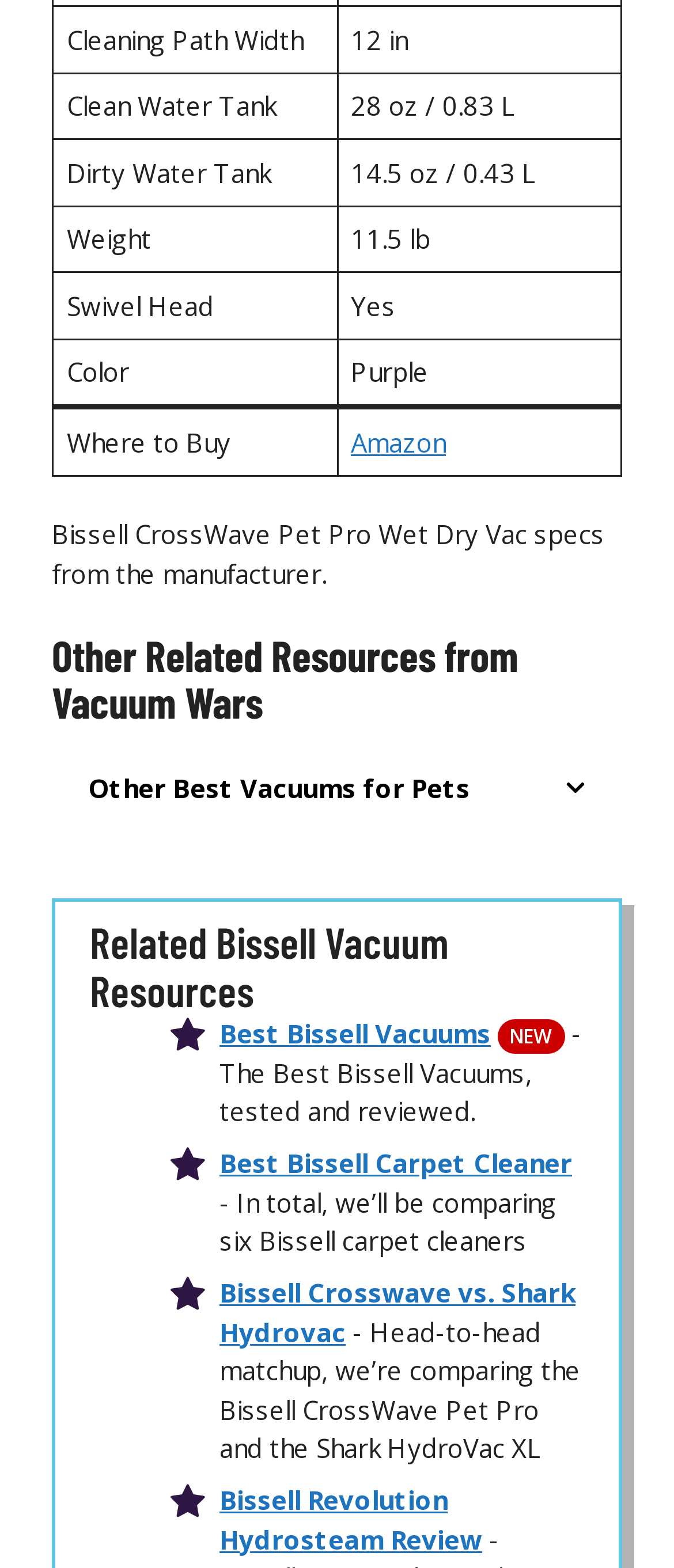Based on the element description "alt="Lincoln Izaak Walton" title="logo"", predict the bounding box coordinates of the UI element.

None